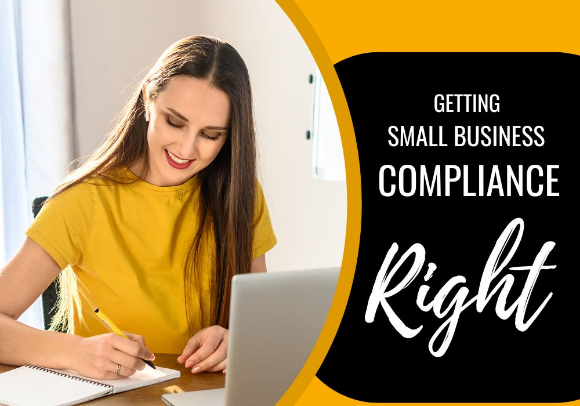Refer to the image and provide an in-depth answer to the question:
What is the woman doing?

The caption states that the woman is focused on writing notes in a notepad while using a laptop, indicating that she is engaged in a task that requires her to take notes and use her laptop simultaneously.